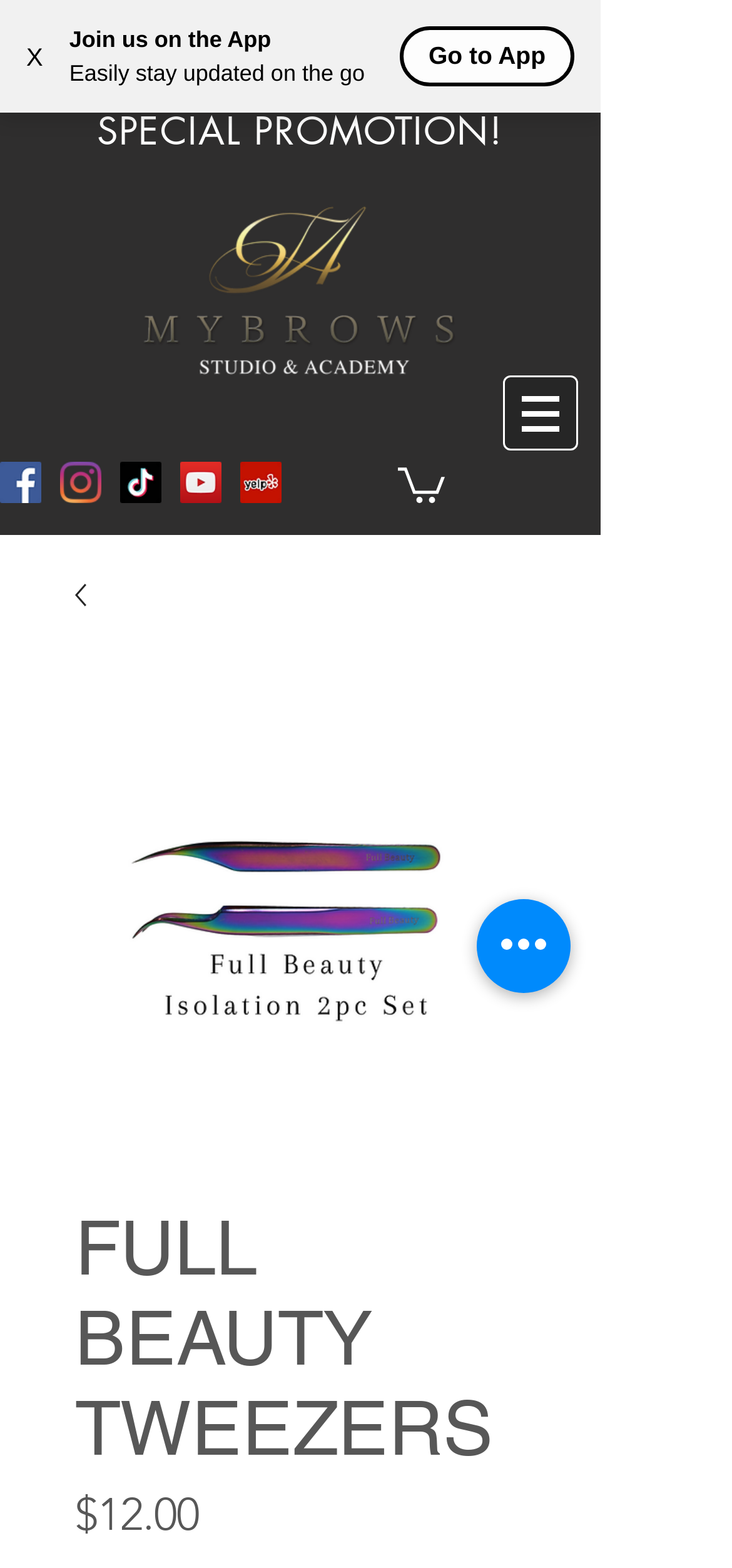Locate the bounding box of the UI element defined by this description: "aria-label="instagram"". The coordinates should be given as four float numbers between 0 and 1, formatted as [left, top, right, bottom].

[0.082, 0.294, 0.138, 0.321]